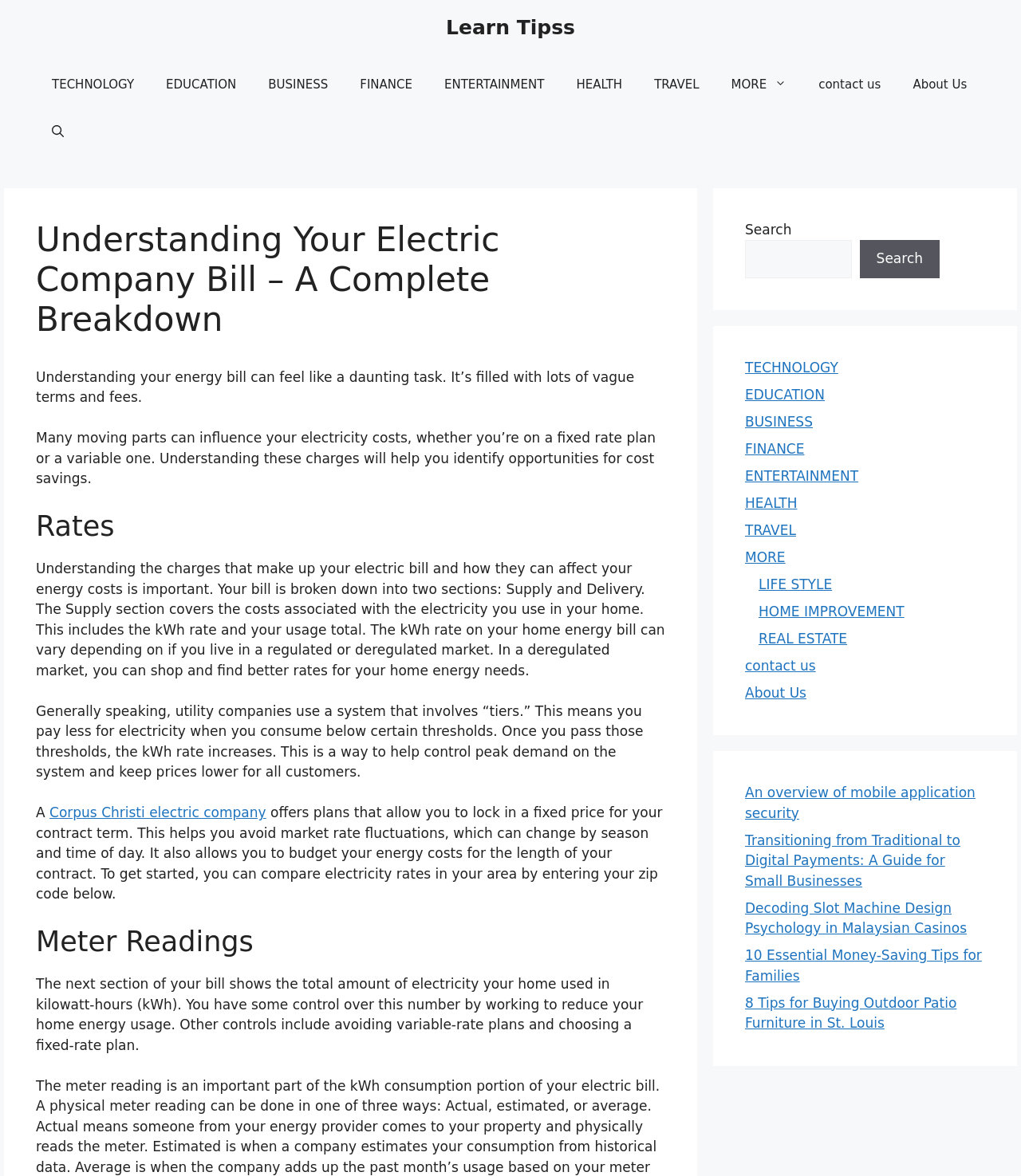Describe all the visual and textual components of the webpage comprehensively.

This webpage is about understanding electric company bills, with a focus on breaking down the charges and fees. At the top, there is a banner with a link to "Learn Tipss" and a navigation menu with various categories such as "TECHNOLOGY", "EDUCATION", and "FINANCE". Below the navigation menu, there is a heading that reads "Understanding Your Electric Company Bill – A Complete Breakdown". 

The main content of the page is divided into sections, with headings such as "Rates" and "Meter Readings". The text explains the different charges that make up an electric bill, including the supply and delivery sections, and how to understand the kWh rate and usage total. There are also links to related topics, such as a Corpus Christi electric company that offers fixed-rate plans.

On the right side of the page, there are three complementary sections with links to various articles and topics, including technology, education, and lifestyle. These sections appear to be related to the main topic of understanding electric company bills, but also provide additional information on other subjects.